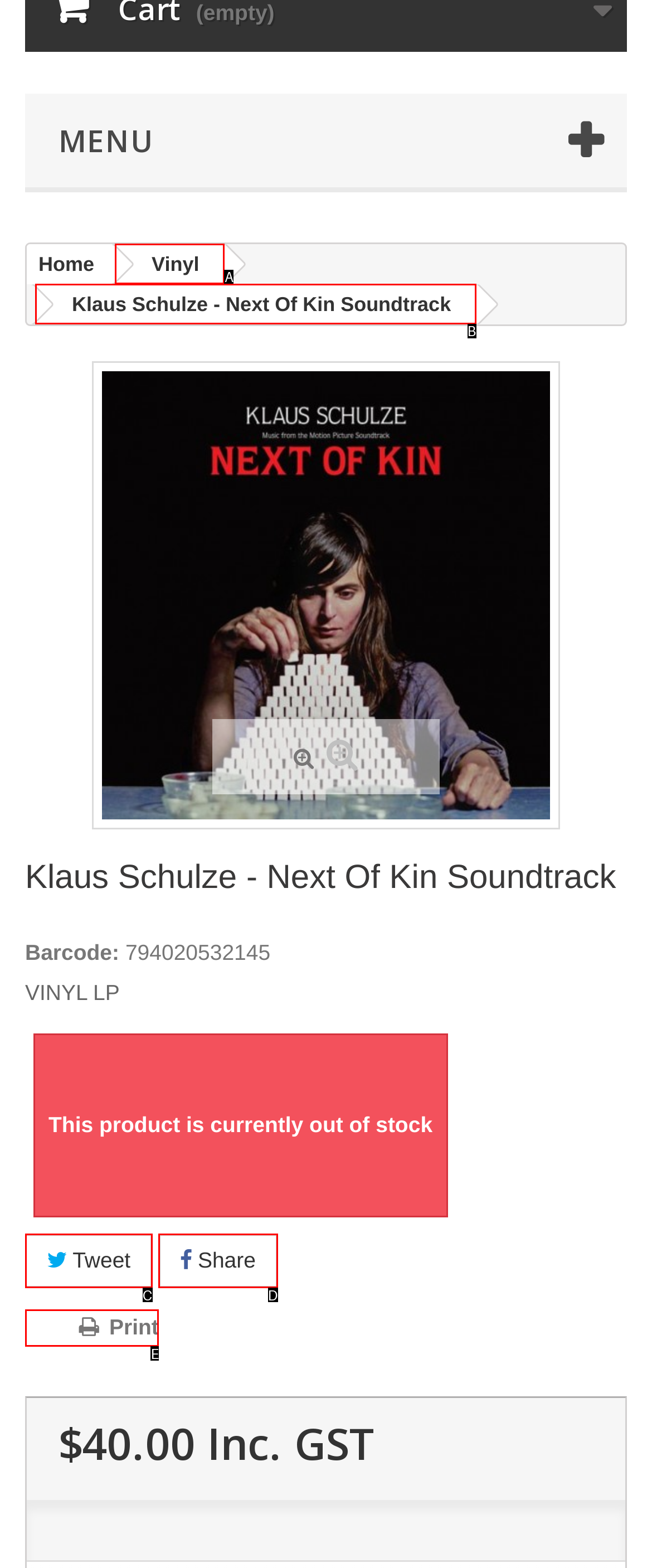Using the provided description: Vinyl, select the most fitting option and return its letter directly from the choices.

A